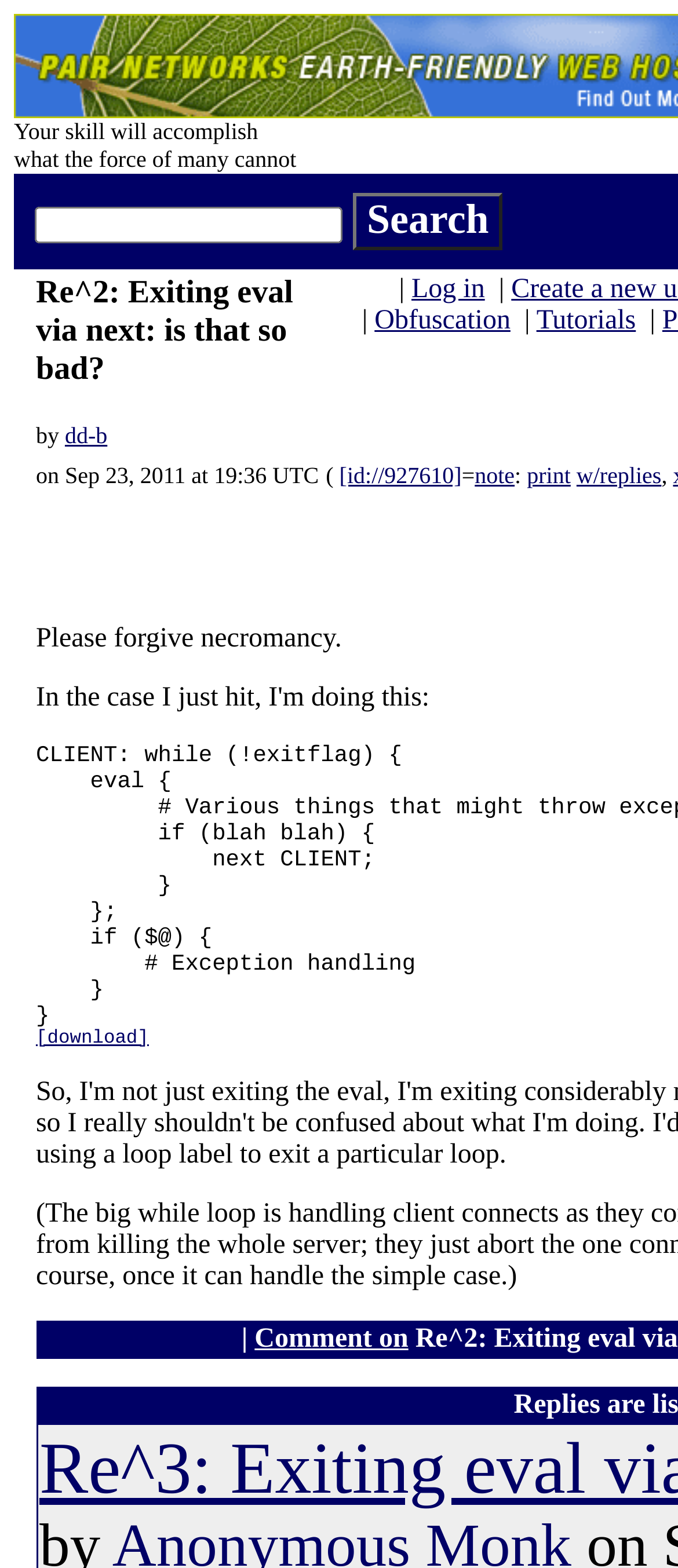Highlight the bounding box coordinates of the element you need to click to perform the following instruction: "Search for something."

[0.521, 0.123, 0.742, 0.16]